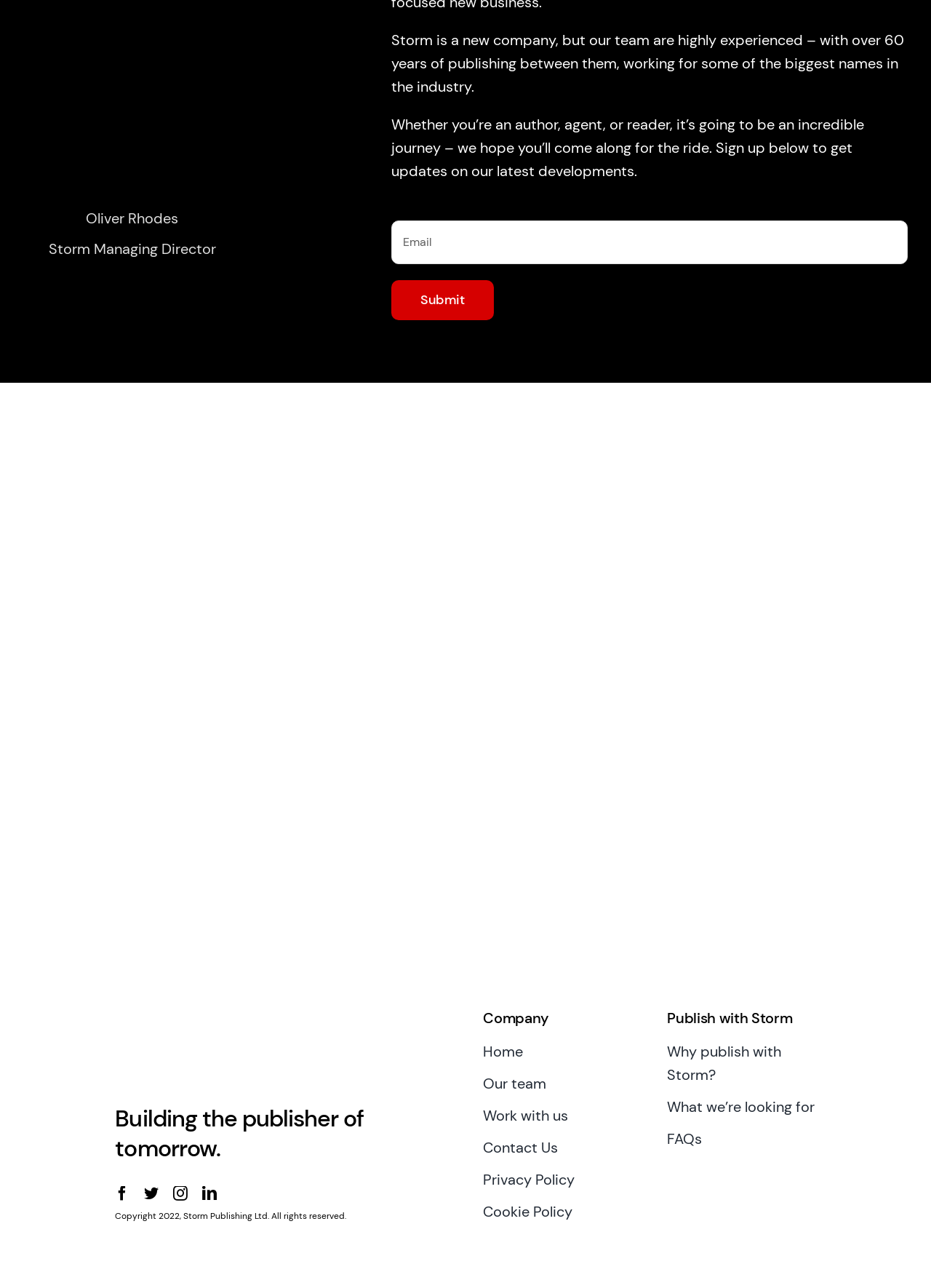Locate the bounding box coordinates of the clickable area to execute the instruction: "Publish with Storm". Provide the coordinates as four float numbers between 0 and 1, represented as [left, top, right, bottom].

[0.717, 0.783, 0.876, 0.799]